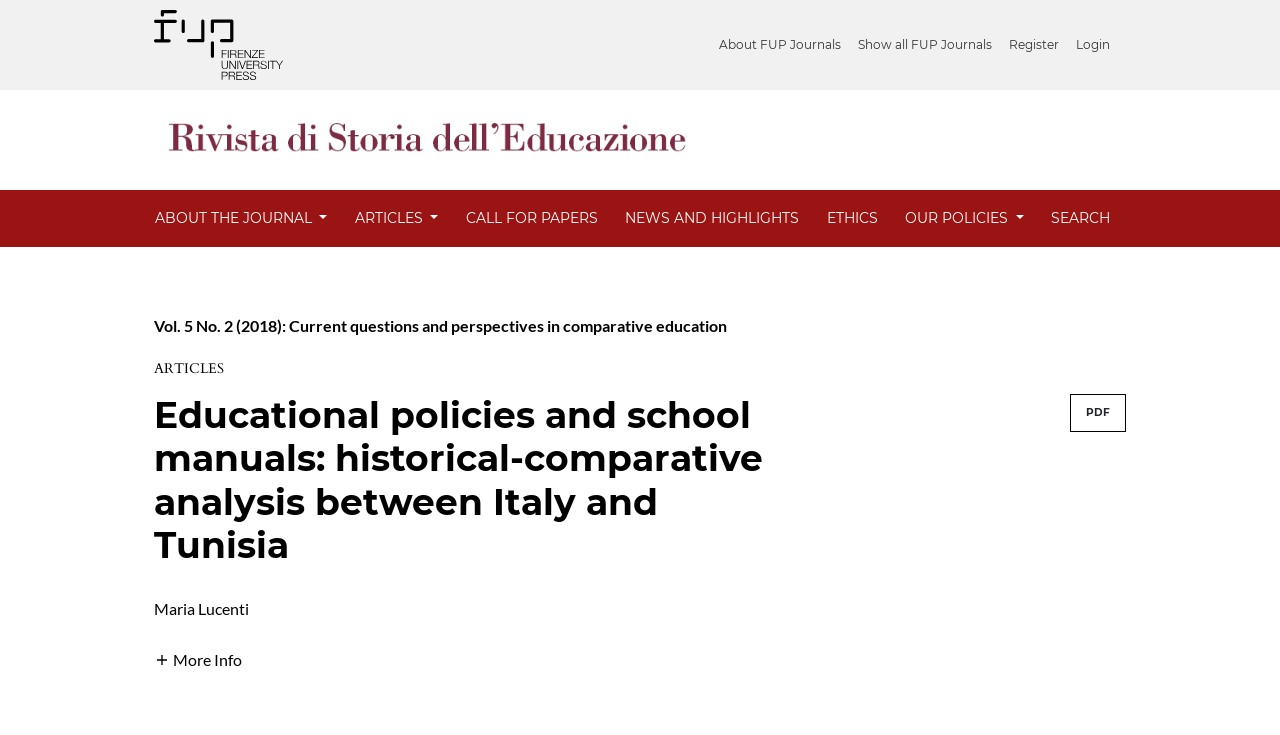Please answer the following question using a single word or phrase: What is the title of the article?

Educational policies and school manuals: historical-comparative analysis between Italy and Tunisia